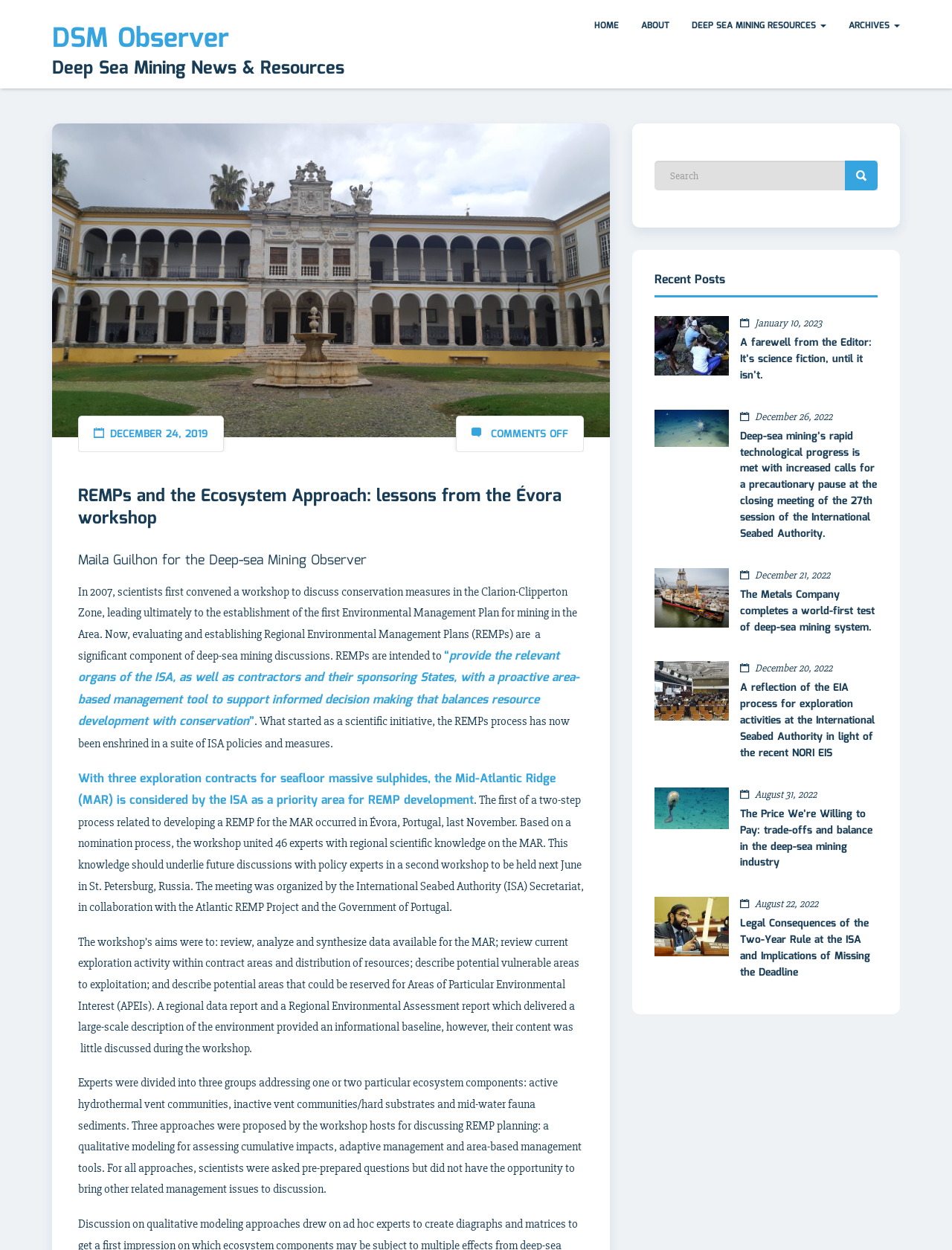Consider the image and give a detailed and elaborate answer to the question: 
What is the topic of the article?

I found the answer by looking at the heading 'REMPs and the Ecosystem Approach: lessons from the Évora workshop' which is a main heading on the webpage, indicating that it is the topic of the article.